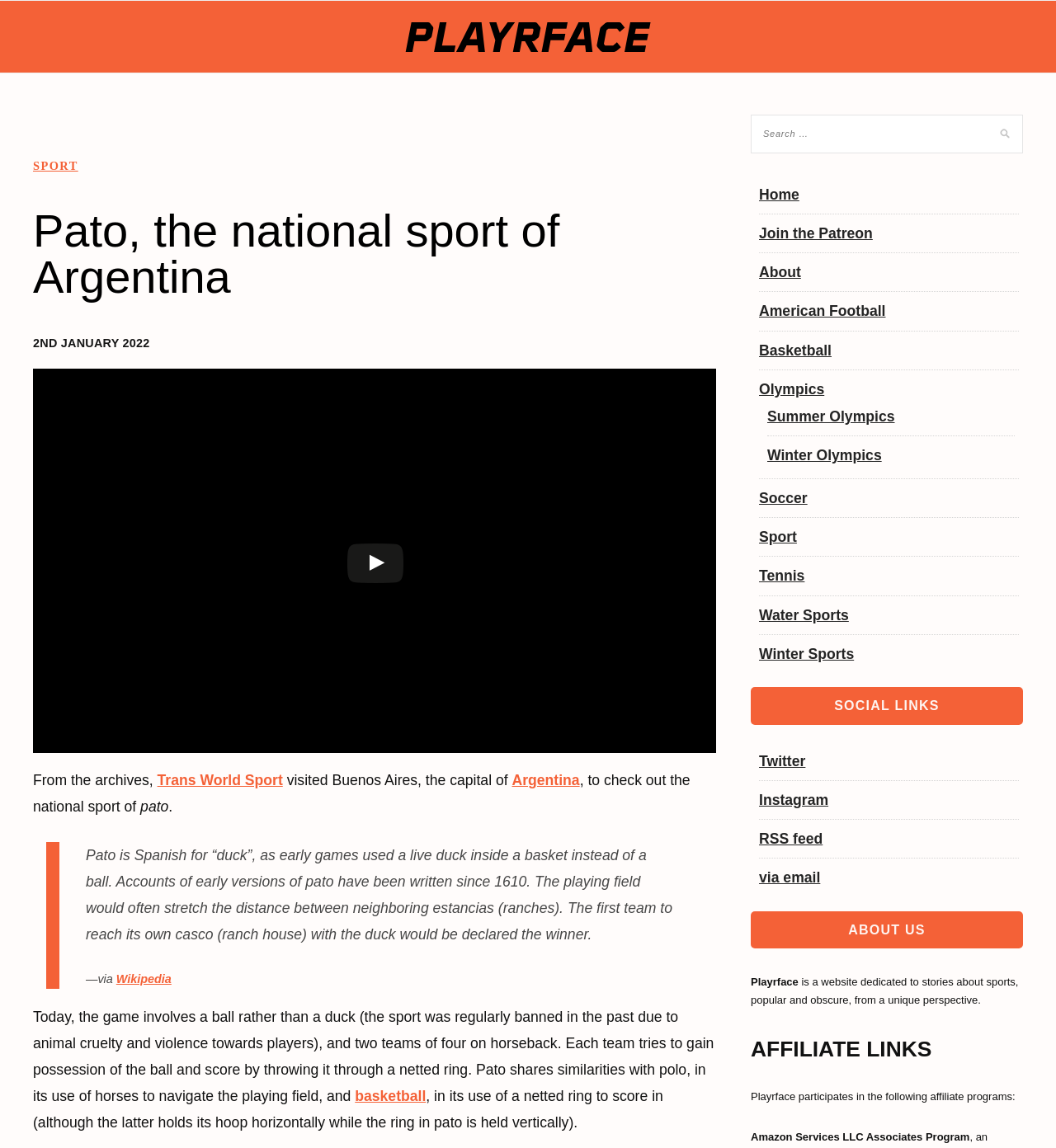Specify the bounding box coordinates for the region that must be clicked to perform the given instruction: "Click the 'SPORT' link".

[0.031, 0.139, 0.074, 0.15]